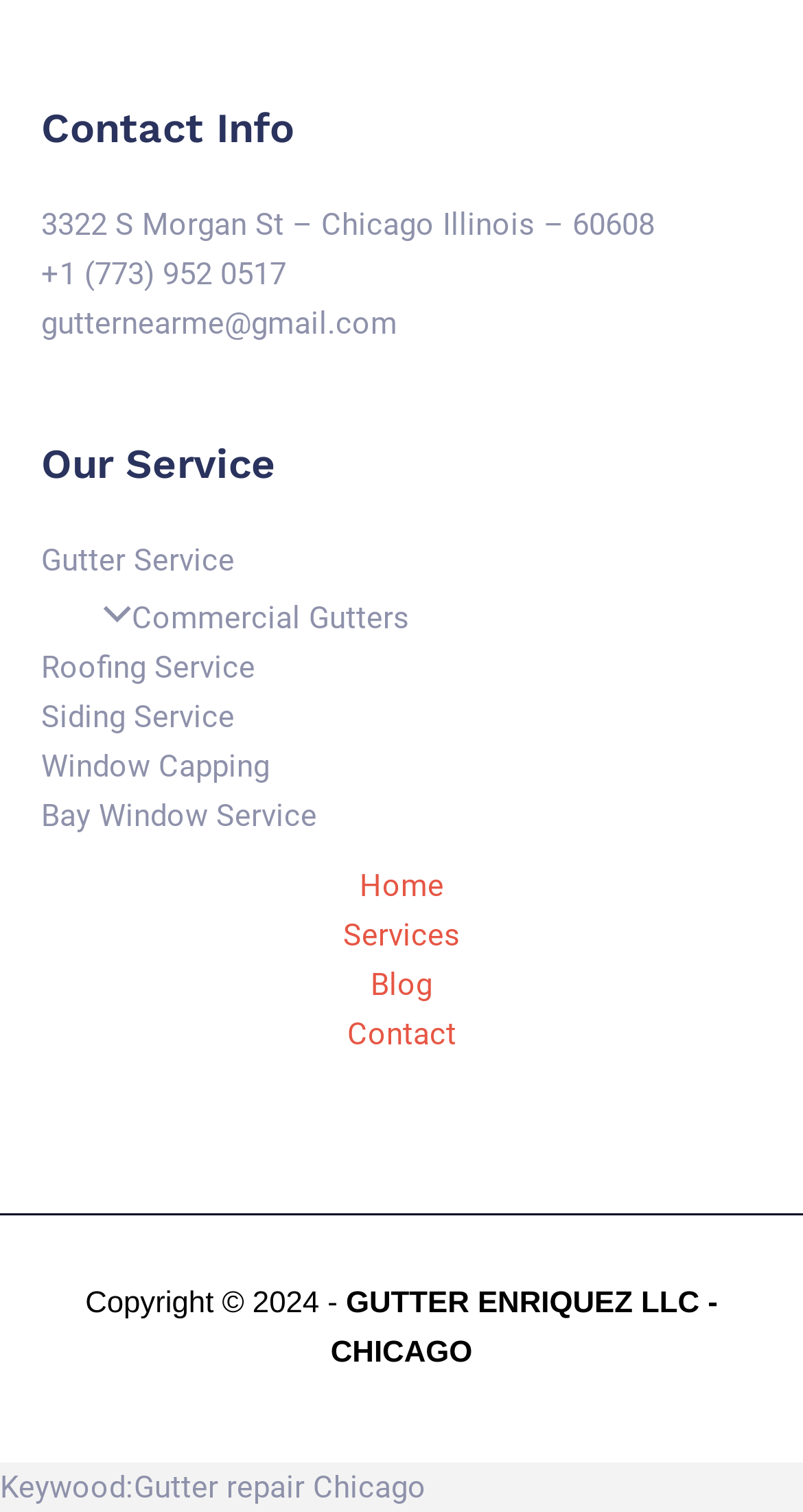What is the phone number of the company? Observe the screenshot and provide a one-word or short phrase answer.

+1 (773) 952 0517